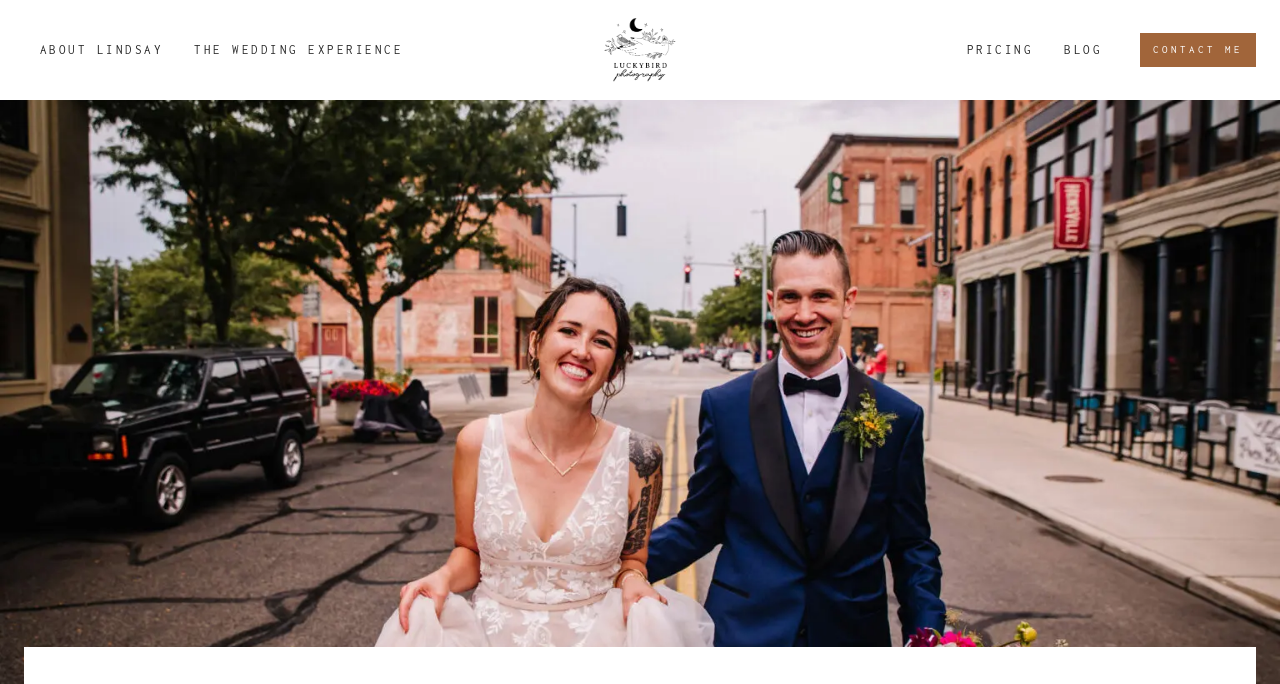Offer a comprehensive description of the webpage’s content and structure.

The webpage is about wedding planning, specifically providing essential tips for brides. At the top-left corner, there is a primary navigation menu with two links: "ABOUT LINDSAY" and "THE WEDDING EXPERIENCE". 

To the right of the primary navigation menu, there is a link "Luckybird Photography" accompanied by an image of the same name. This link and image are positioned near the top of the page.

On the top-right corner, there is a secondary navigation menu with two links: "PRICING" and "BLOG". 

At the very top-right edge of the page, there is a "CONTACT ME" link. 

The main content of the webpage, "5 Essential Wedding Tips Every Bride Should Know", is not explicitly described in the provided accessibility tree, but it is likely to be the main focus of the page, given its title and the meta description.